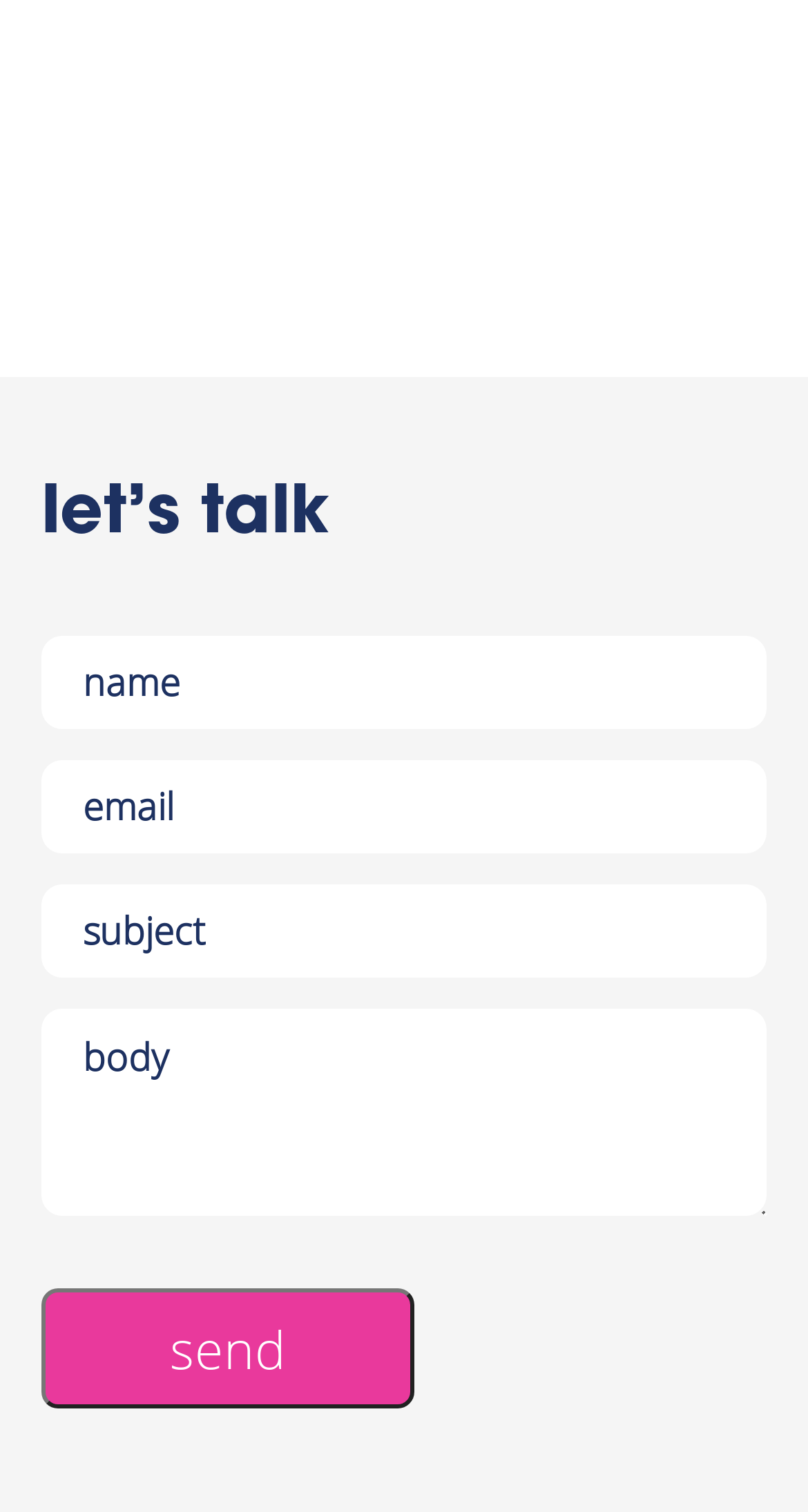Locate the bounding box coordinates of the UI element described by: "name="wpforms[fields][2]" placeholder="name"". Provide the coordinates as four float numbers between 0 and 1, formatted as [left, top, right, bottom].

[0.051, 0.42, 0.949, 0.482]